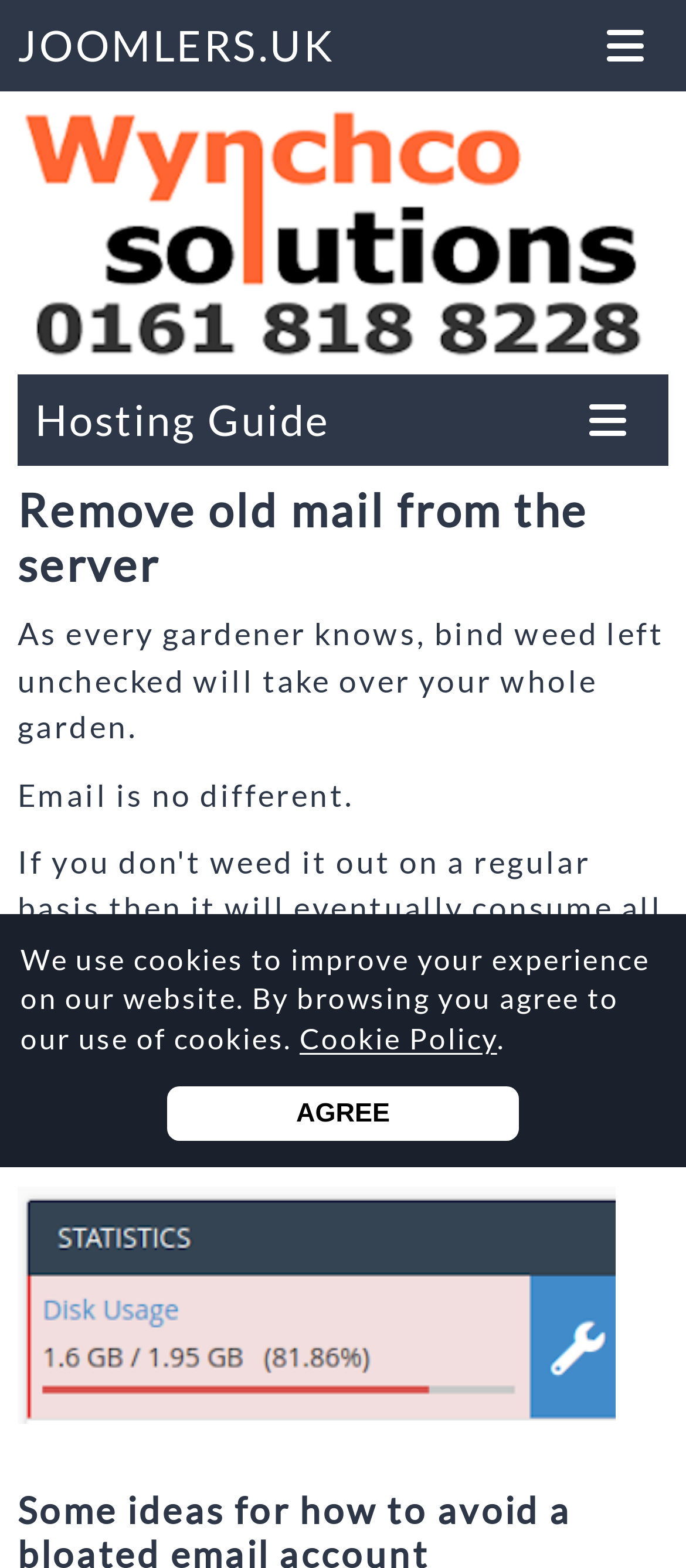What is the purpose of the 'AGREE' button?
Please give a detailed and elaborate explanation in response to the question.

The purpose of the 'AGREE' button can be inferred from its location near the cookie policy text, which suggests that it is used to agree to the cookie policy.